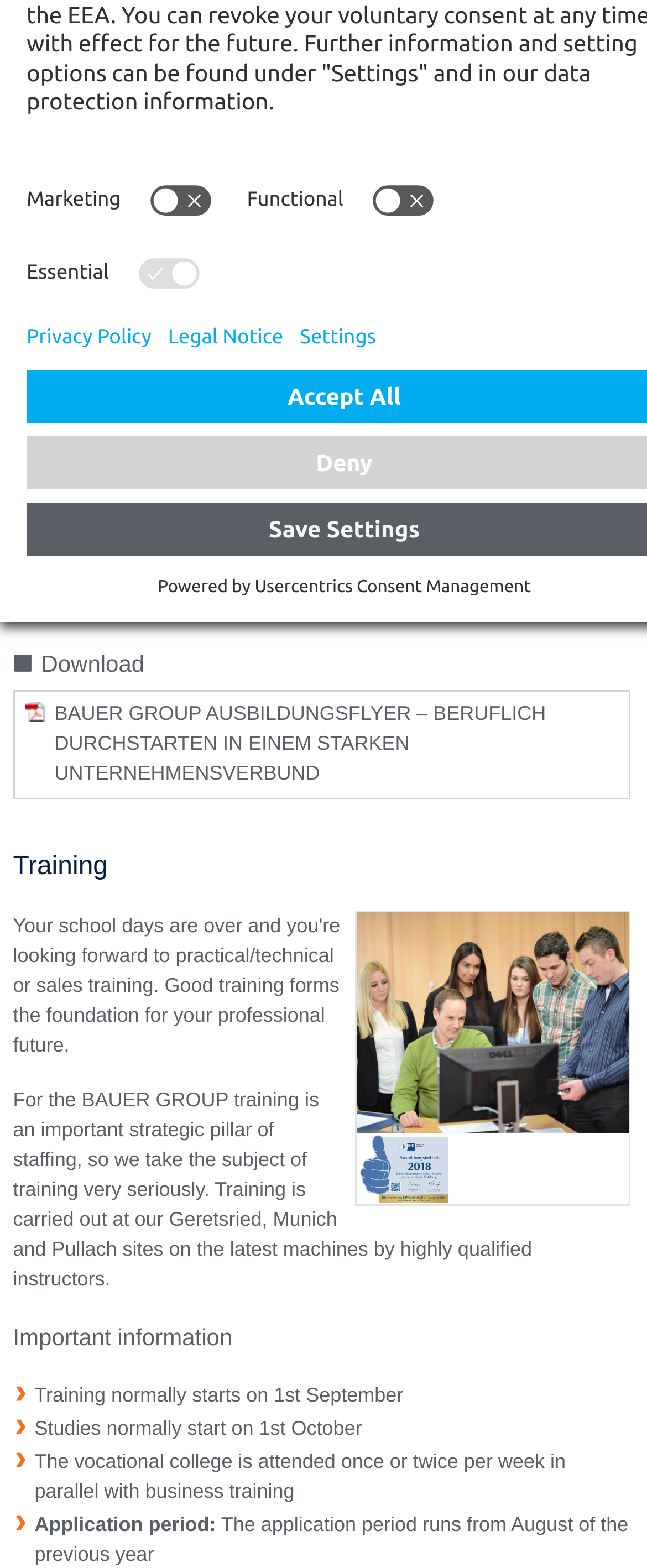Identify the bounding box coordinates for the UI element described as follows: title="Training at the BAUER GROUP". Use the format (top-left x, top-left y, bottom-right x, bottom-right y) and ensure all values are floating point numbers between 0 and 1.

[0.552, 0.644, 0.972, 0.659]